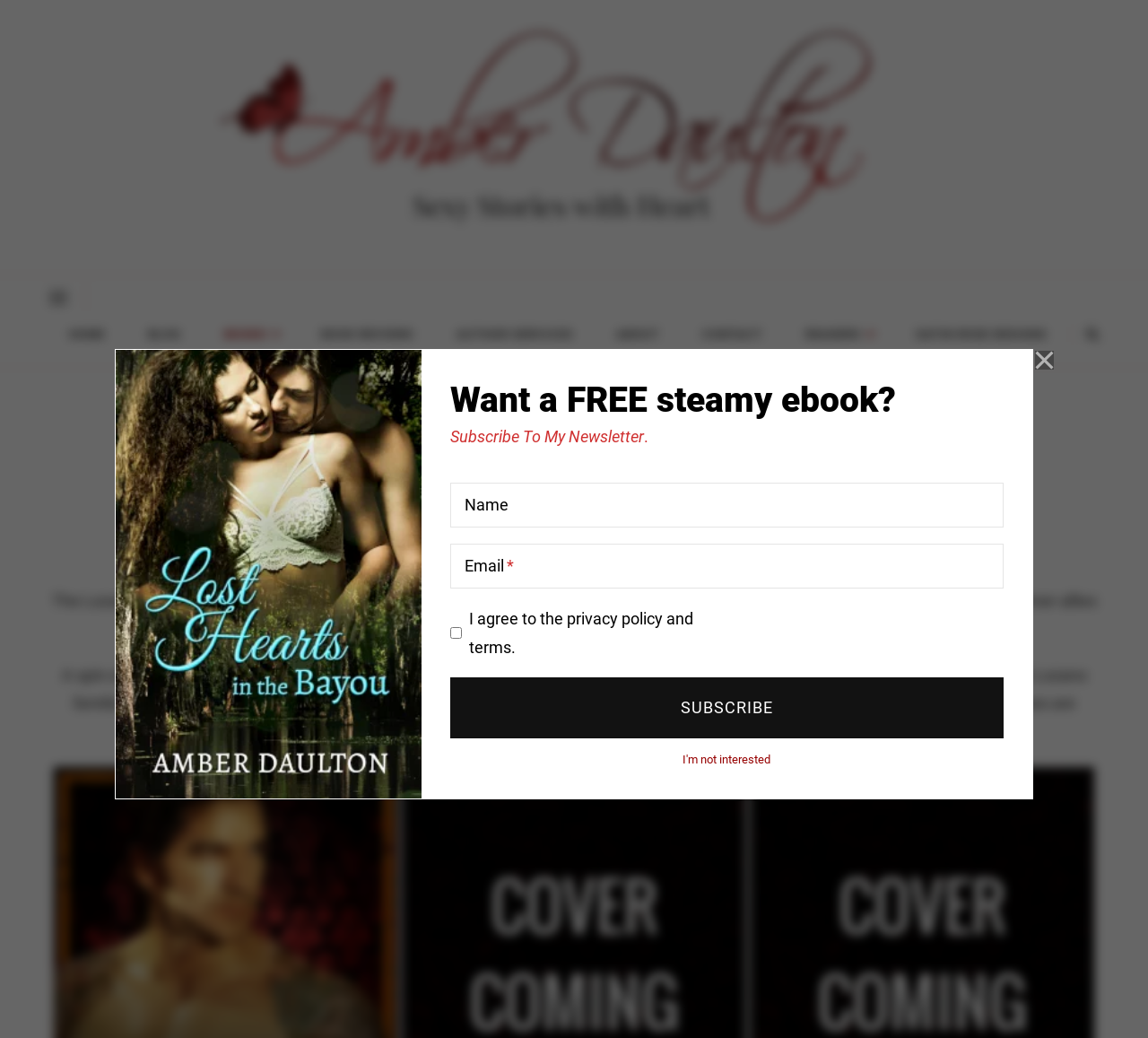What is the theme of the 'Lozano Cartel' series?
Carefully analyze the image and provide a thorough answer to the question.

I inferred the theme by reading the description of the series, which mentions 'blood and violence' and 'sexier' books, suggesting a mix of crime and romance.